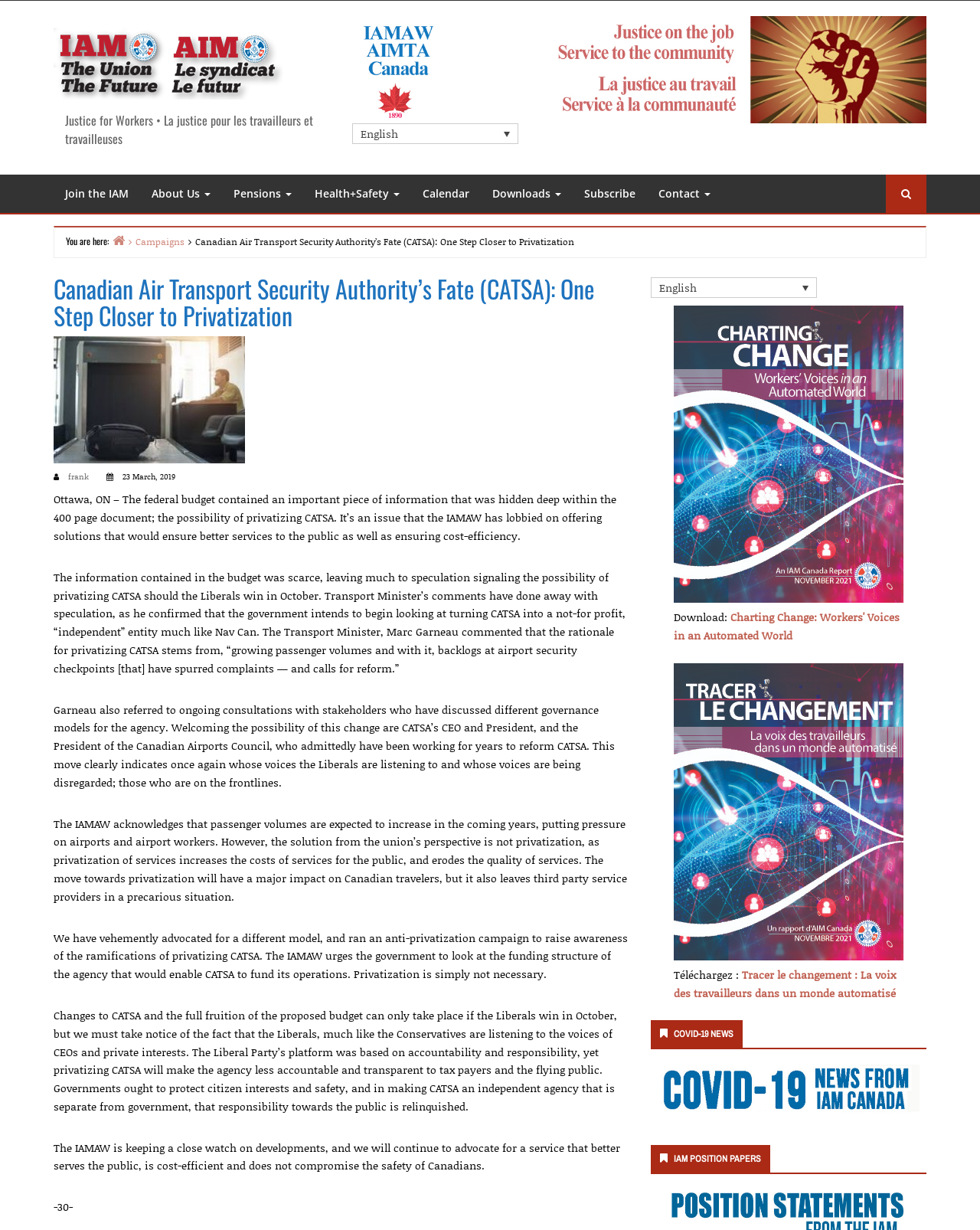Based on the element description: "About Us", identify the UI element and provide its bounding box coordinates. Use four float numbers between 0 and 1, [left, top, right, bottom].

[0.143, 0.142, 0.227, 0.173]